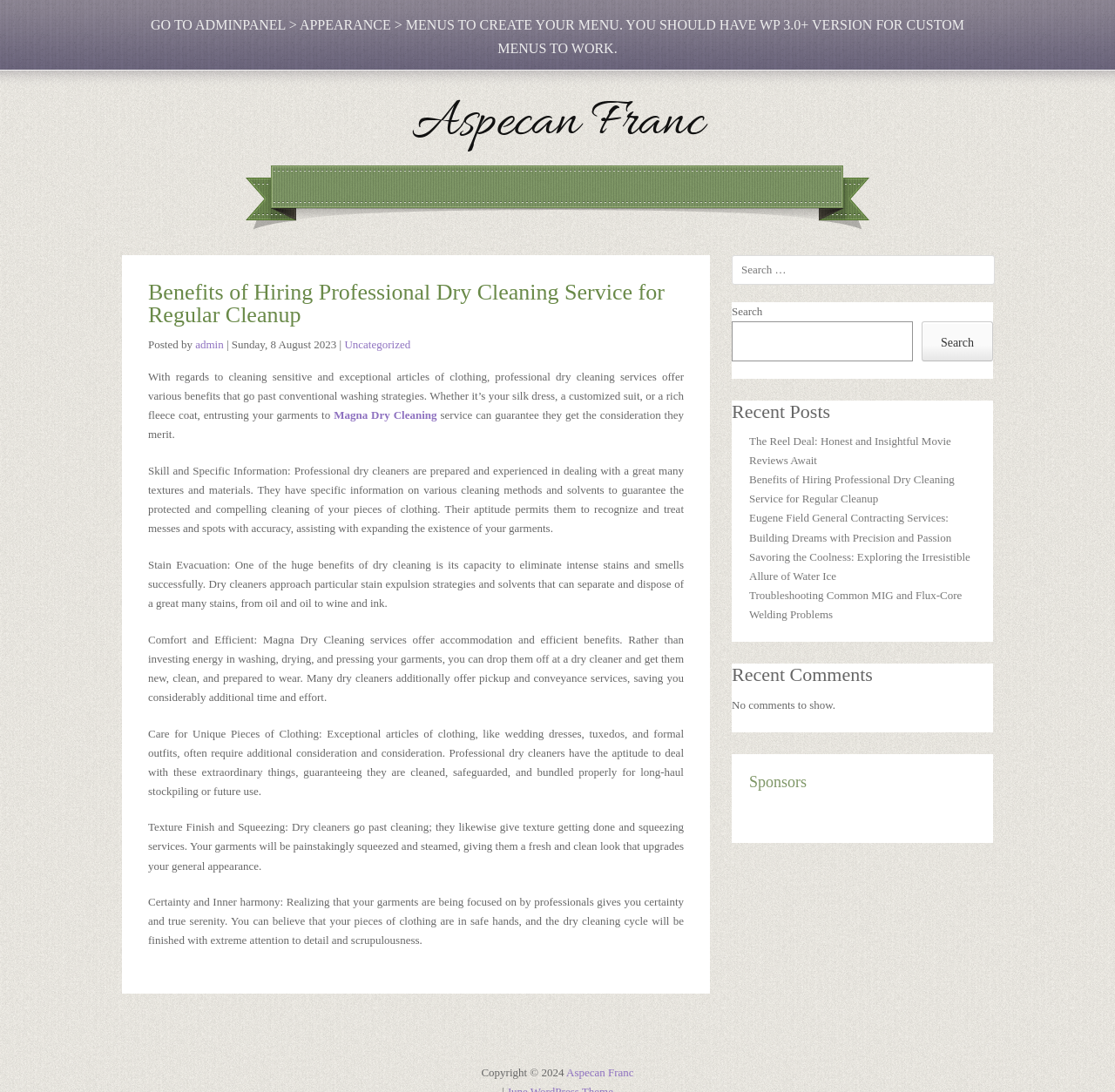What is the main topic of this webpage?
Please provide a single word or phrase as the answer based on the screenshot.

Dry cleaning services